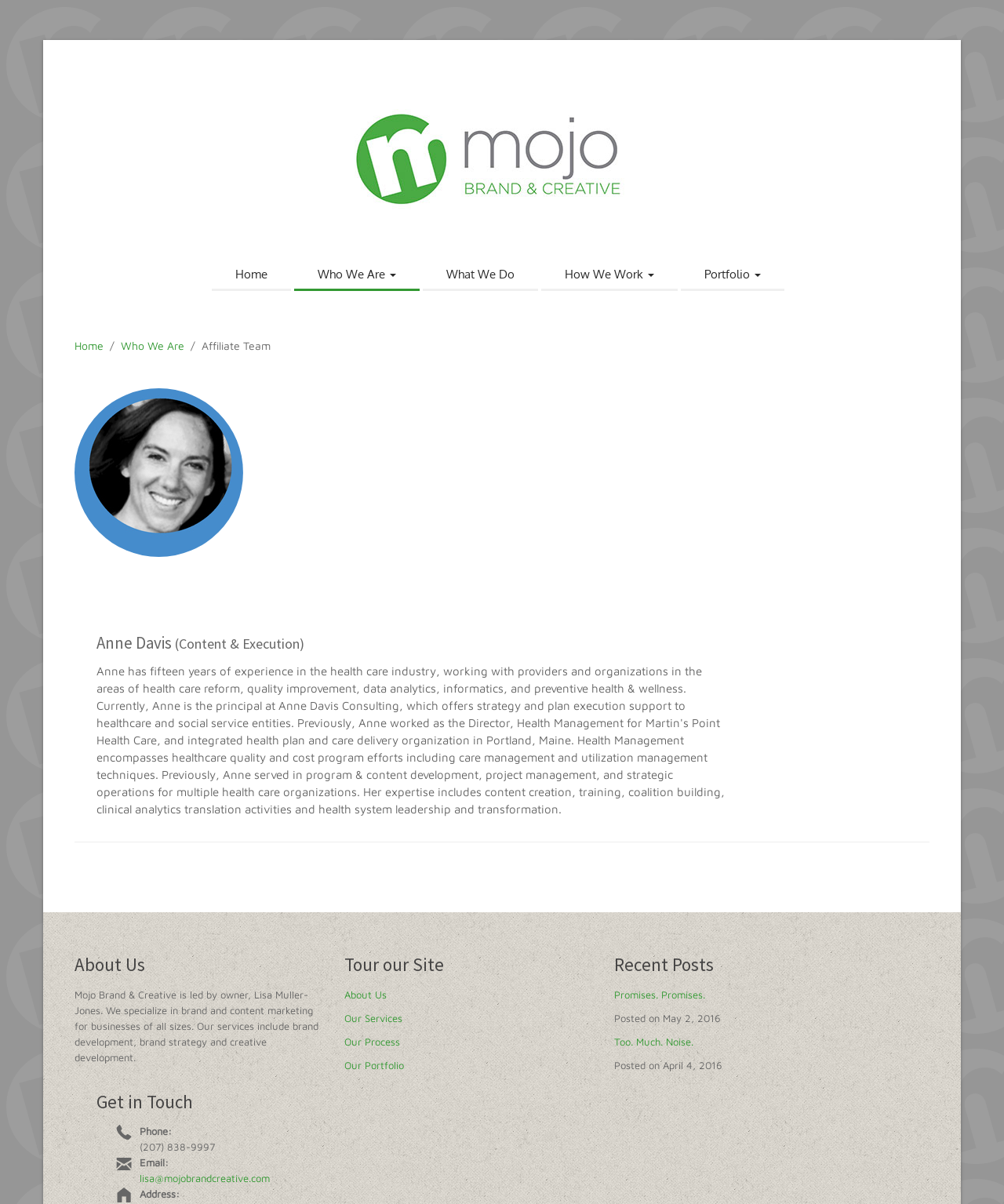Please determine the bounding box coordinates of the element's region to click in order to carry out the following instruction: "Click the Mojo logo". The coordinates should be four float numbers between 0 and 1, i.e., [left, top, right, bottom].

[0.303, 0.119, 0.697, 0.13]